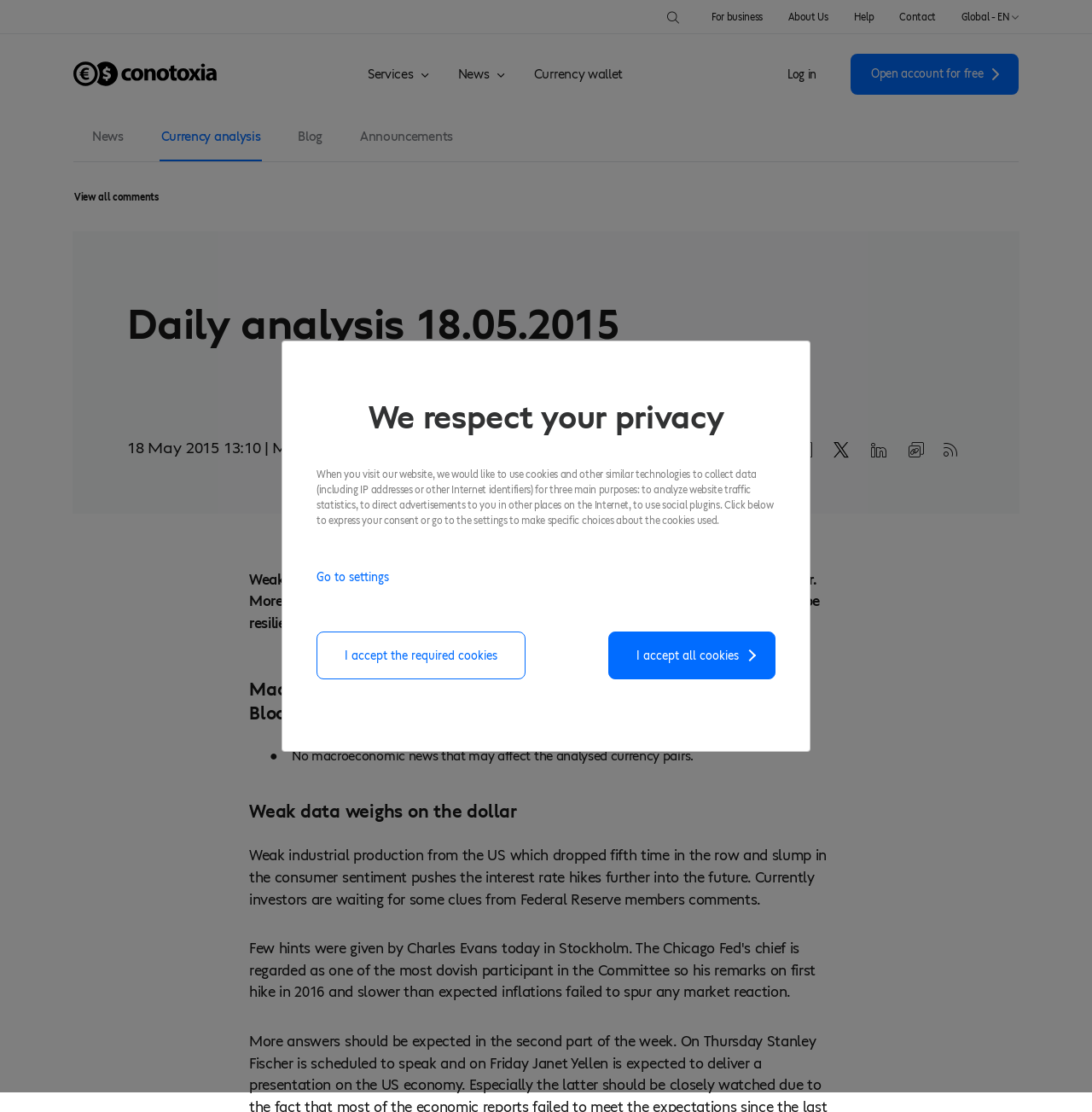Kindly determine the bounding box coordinates of the area that needs to be clicked to fulfill this instruction: "Log in".

[0.721, 0.059, 0.748, 0.074]